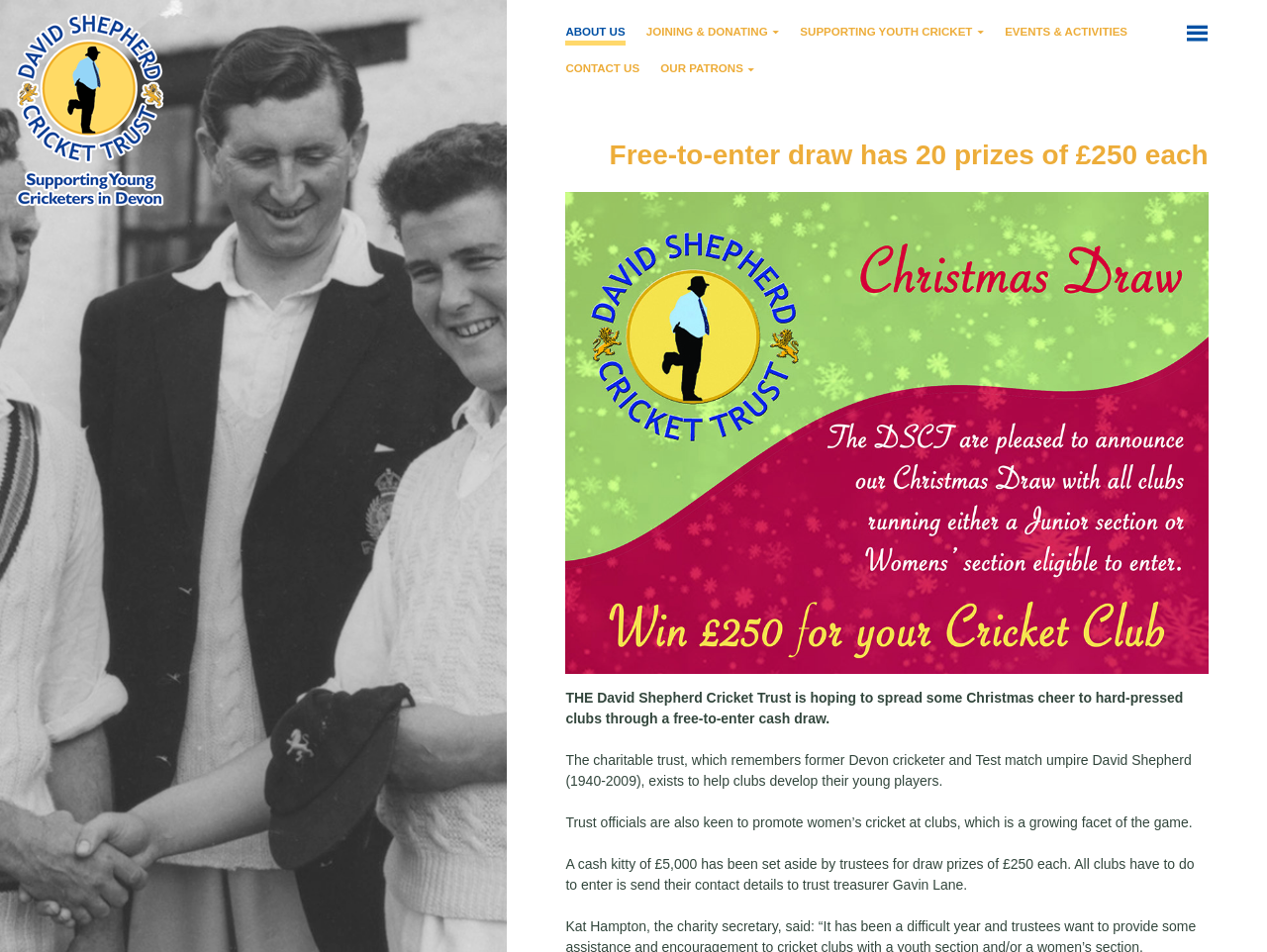Utilize the details in the image to thoroughly answer the following question: How many prizes are available in the free-to-enter draw?

According to the webpage, the free-to-enter draw has 20 prizes of £250 each, as stated in the heading 'Free-to-enter draw has 20 prizes of £250 each'.